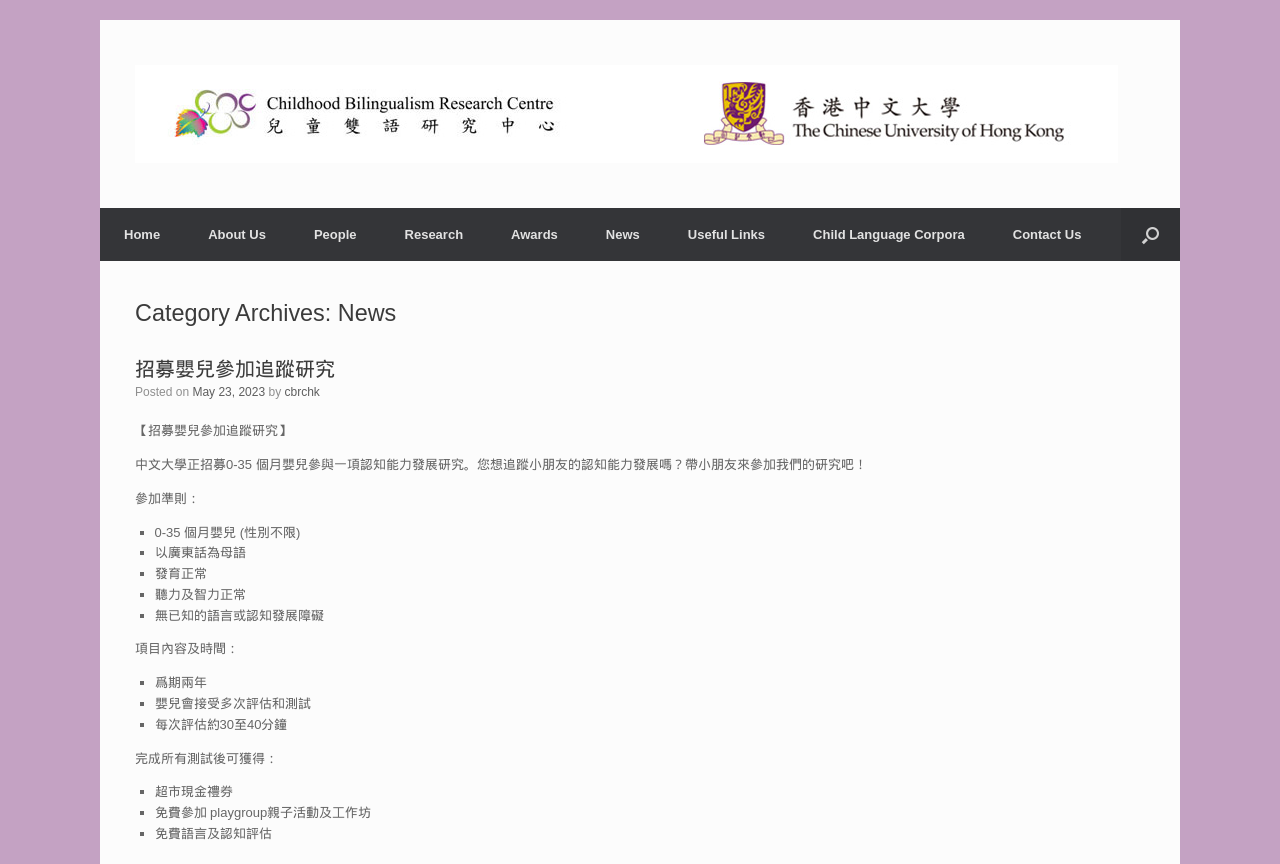Find the bounding box coordinates of the element to click in order to complete this instruction: "Click the 'Home' link". The bounding box coordinates must be four float numbers between 0 and 1, denoted as [left, top, right, bottom].

[0.078, 0.241, 0.144, 0.302]